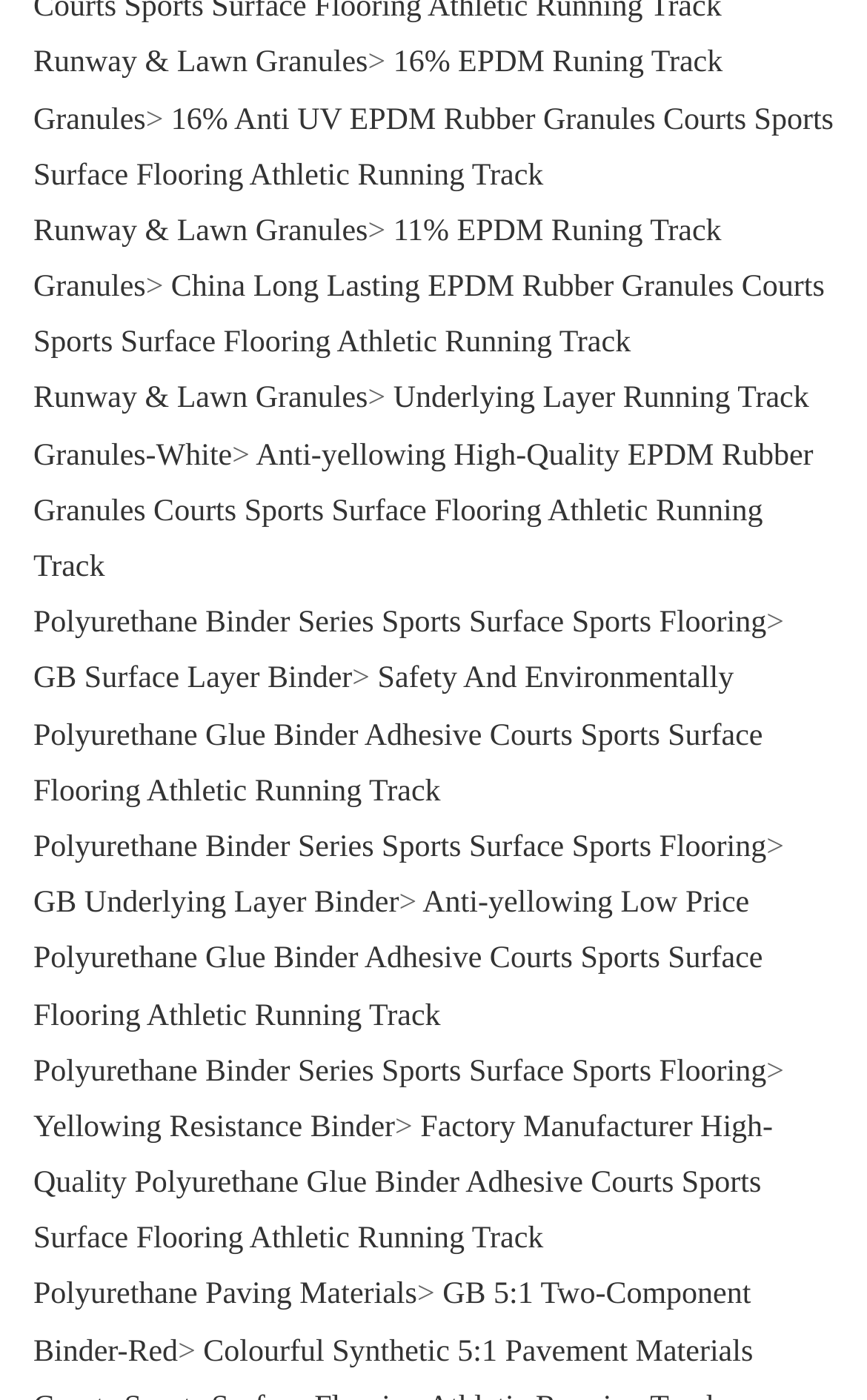Please answer the following question using a single word or phrase: 
What is the purpose of Polyurethane Binder Series?

Sports Surface Flooring